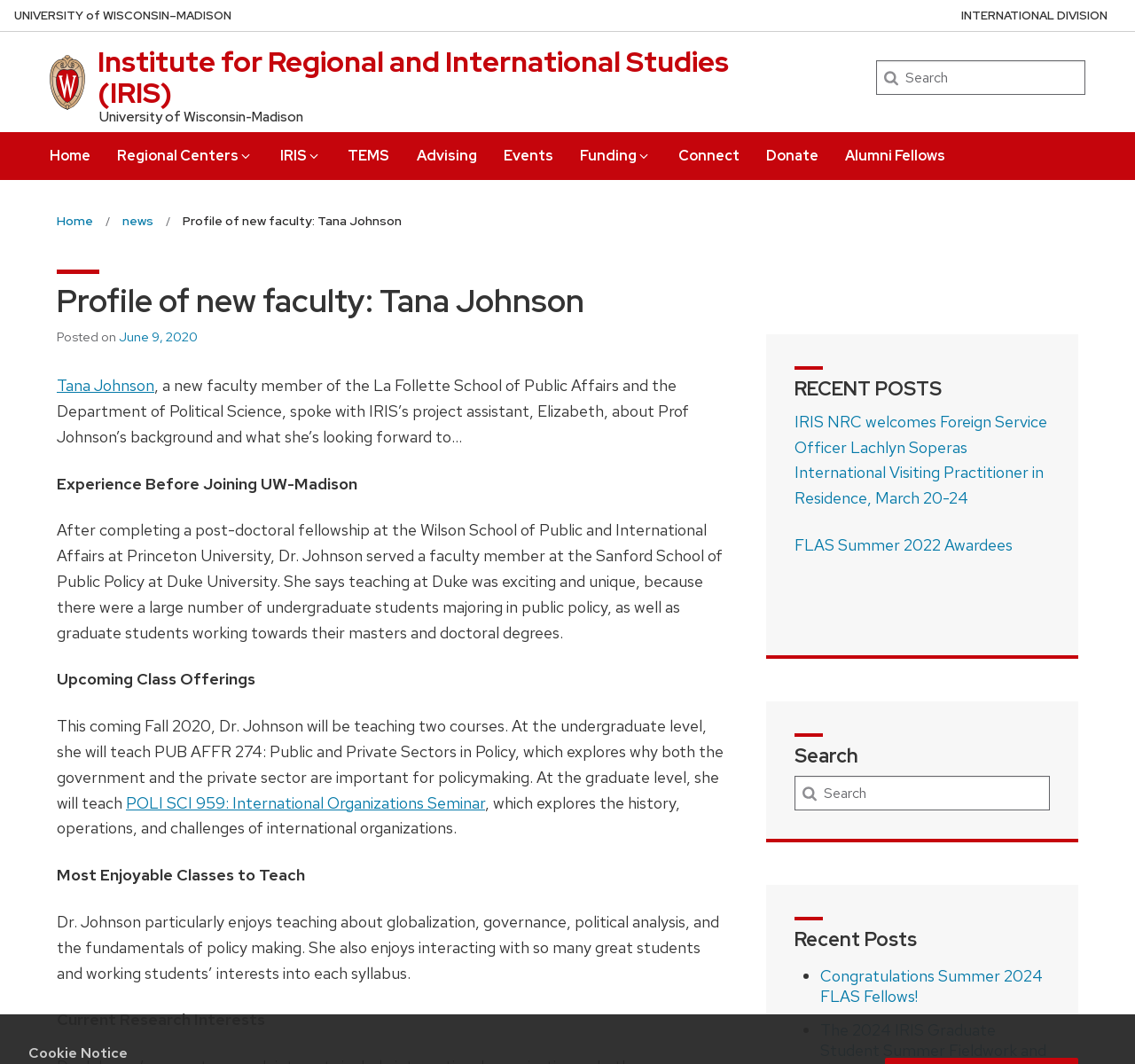Please determine the primary heading and provide its text.

Profile of new faculty: Tana Johnson